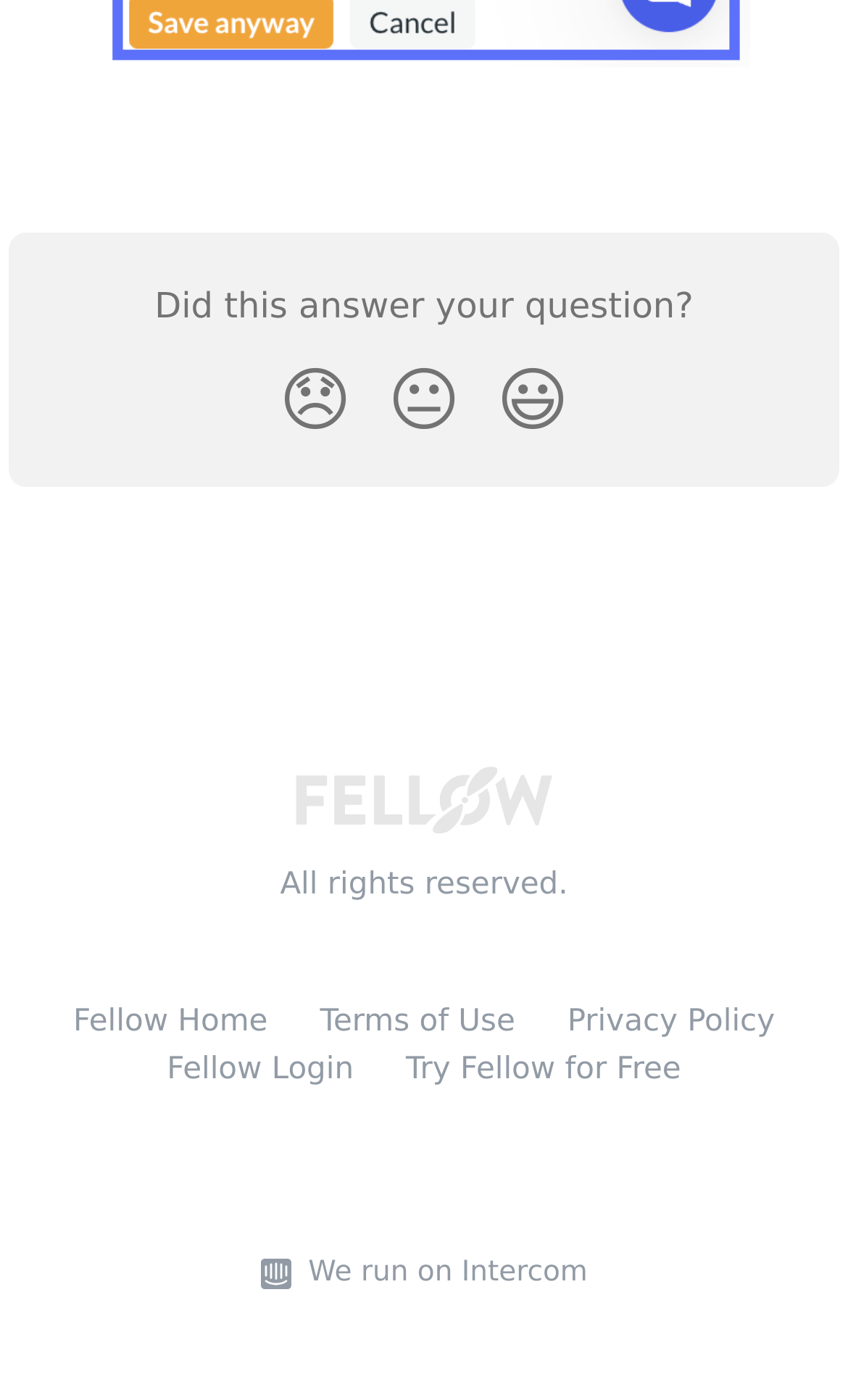Determine the bounding box coordinates for the clickable element to execute this instruction: "Click the Disappointed Reaction button". Provide the coordinates as four float numbers between 0 and 1, i.e., [left, top, right, bottom].

[0.308, 0.244, 0.436, 0.33]